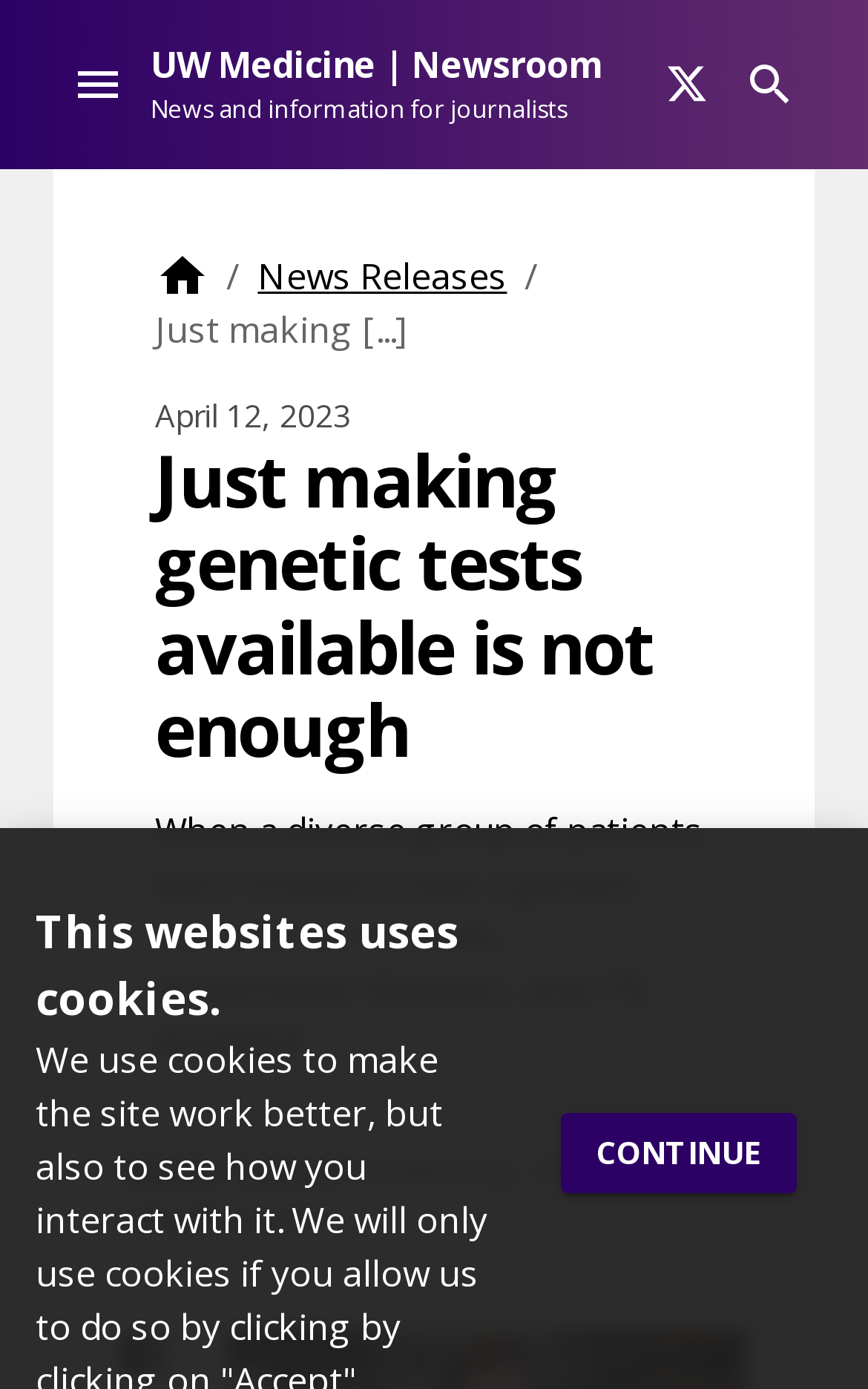Respond to the question below with a single word or phrase:
What is the name of the media contact person?

Leila Gray